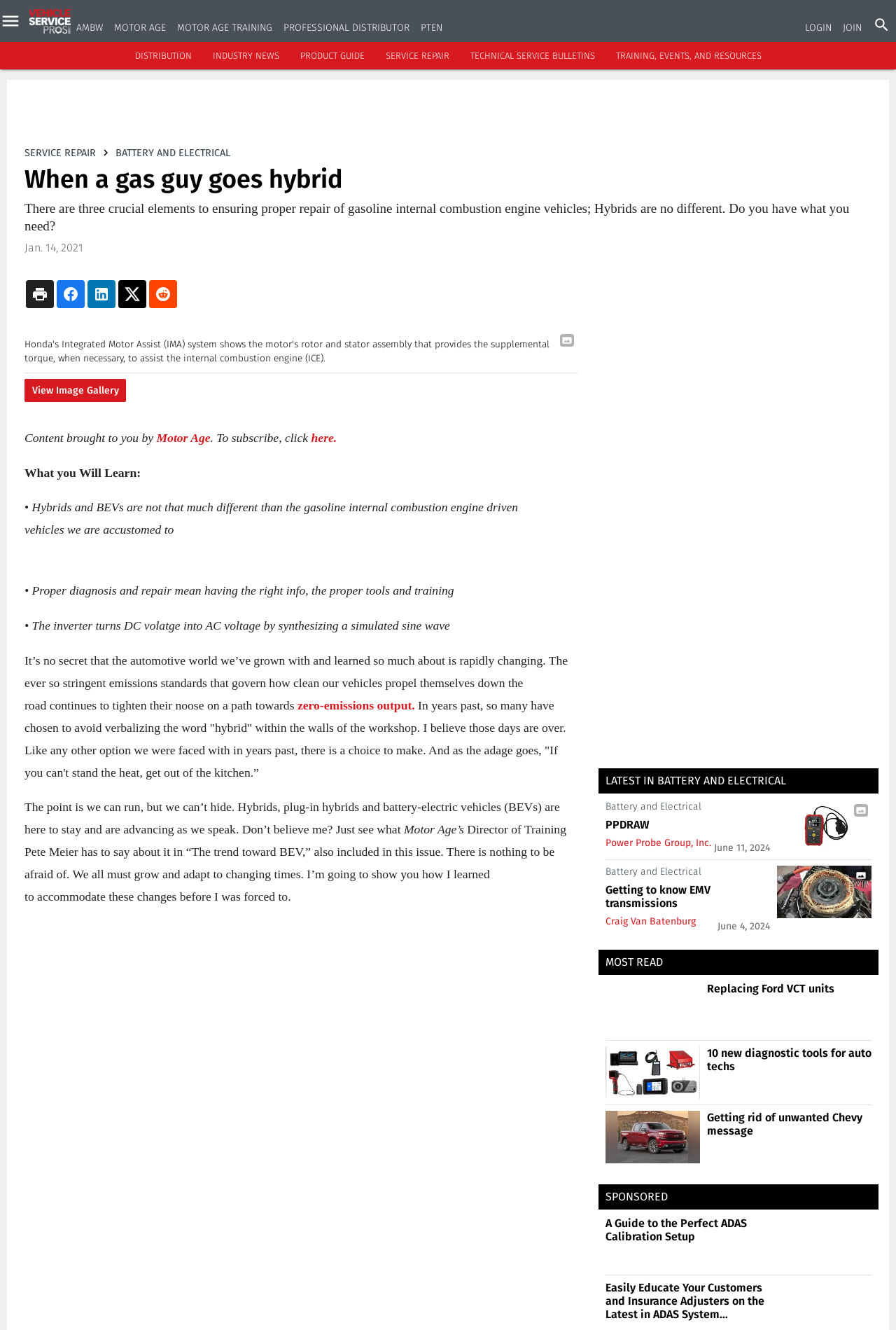What is the topic of the article?
Using the image, provide a detailed and thorough answer to the question.

The topic of the article can be inferred from the content of the webpage. The article discusses the importance of proper repair of gasoline internal combustion engine vehicles and how hybrids are not different. It also mentions the need for the right information, tools, and training for diagnosis and repair.